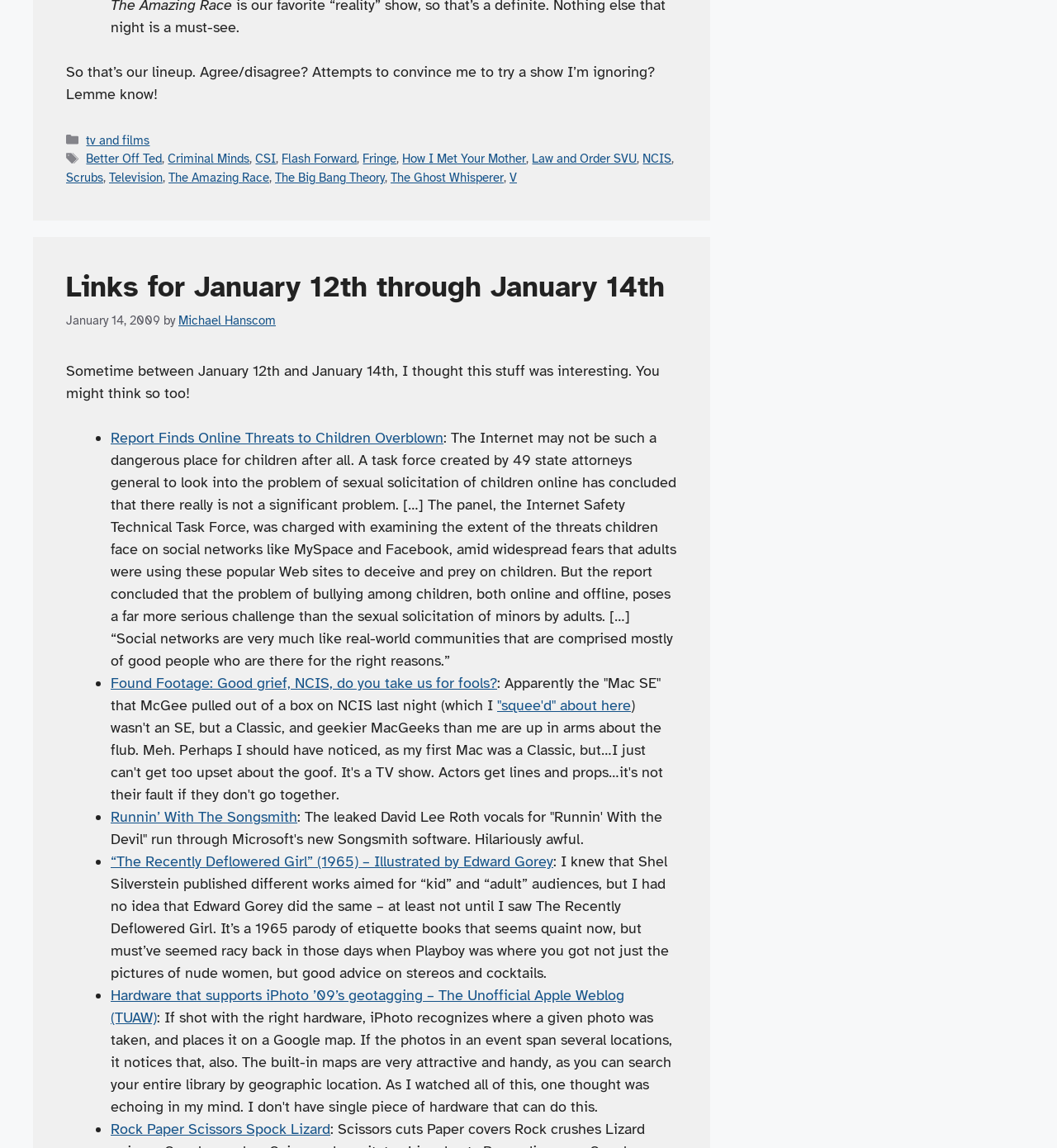Please locate the bounding box coordinates for the element that should be clicked to achieve the following instruction: "Visit the webpage 'Report Finds Online Threats to Children Overblown'". Ensure the coordinates are given as four float numbers between 0 and 1, i.e., [left, top, right, bottom].

[0.105, 0.373, 0.42, 0.389]